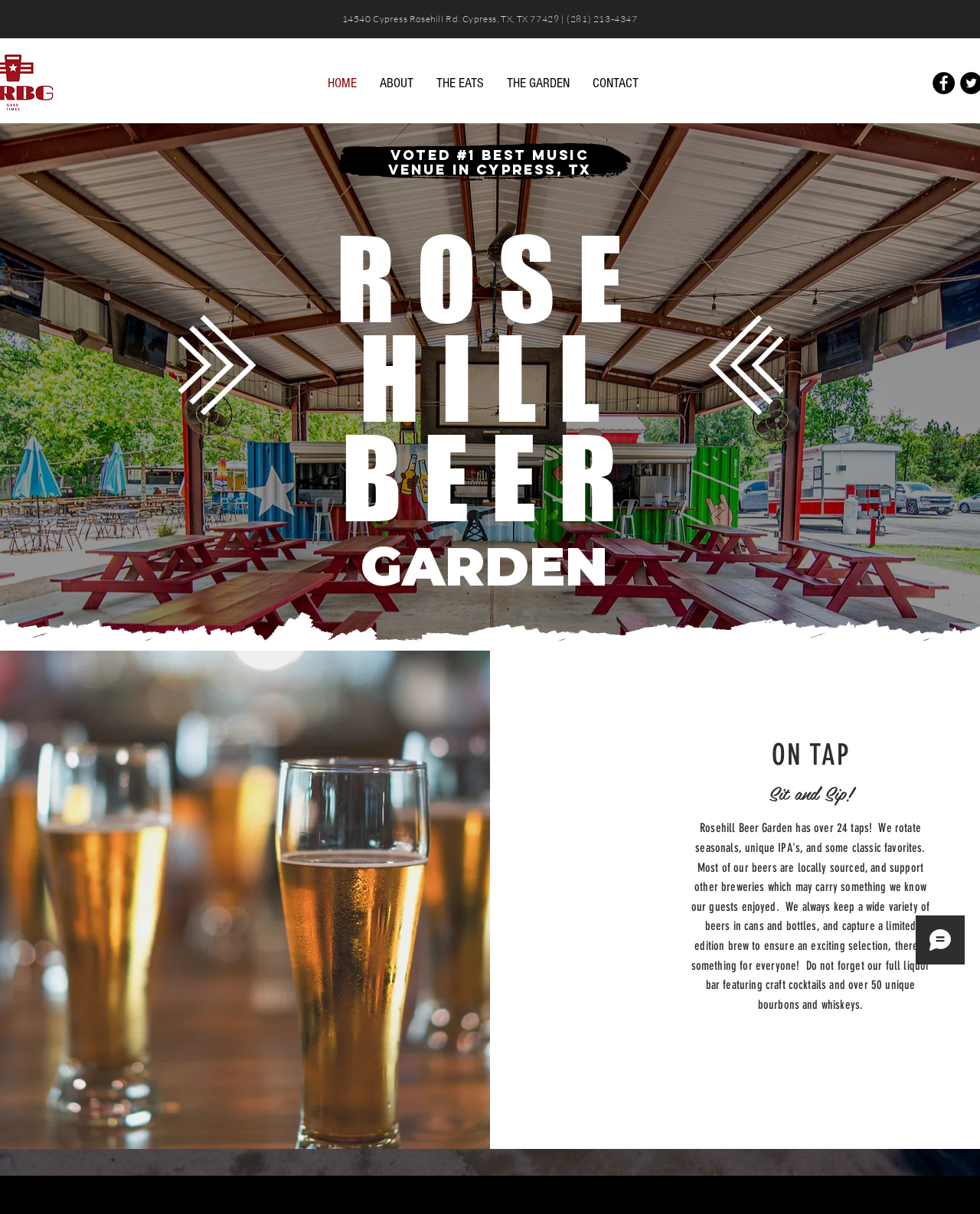Illustrate the webpage with a detailed description.

The webpage is about the Rosehill Beer Garden, a family-friendly space created by celebrity Chef Eddie Jackson, located in Cypress, Texas. At the top of the page, there is a navigation menu with links to different sections of the website, including HOME, ABOUT, THE EATS, THE GARDEN, and CONTACT. To the right of the navigation menu, there is a Facebook link with a corresponding Facebook icon.

Below the navigation menu, there is a large image that spans the entire width of the page, showcasing the beer garden. Above the image, there is a heading that reads "VOTED #1 BEST MUSIC VENUE IN CYPRESS, TX". 

On the left side of the page, there is a heading that reads "ROSE HILL BEER" in a larger font, followed by a smaller heading that reads "GARDEN". Below these headings, there is a large image of a beer tap, and a heading that reads "ON TAP". 

To the right of the beer tap image, there is a static text that reads "Sit and Sip!". Below the beer tap image, there are two more images, one on top of the other, showcasing the Rosehill Beer Building.

At the bottom right corner of the page, there is an iframe for Wix Chat. The page also displays the address and phone number of the beer garden at the top, "14540 Cypress Rosehill Rd. Cypress, TX, TX 77429 | (281) 213-4347".